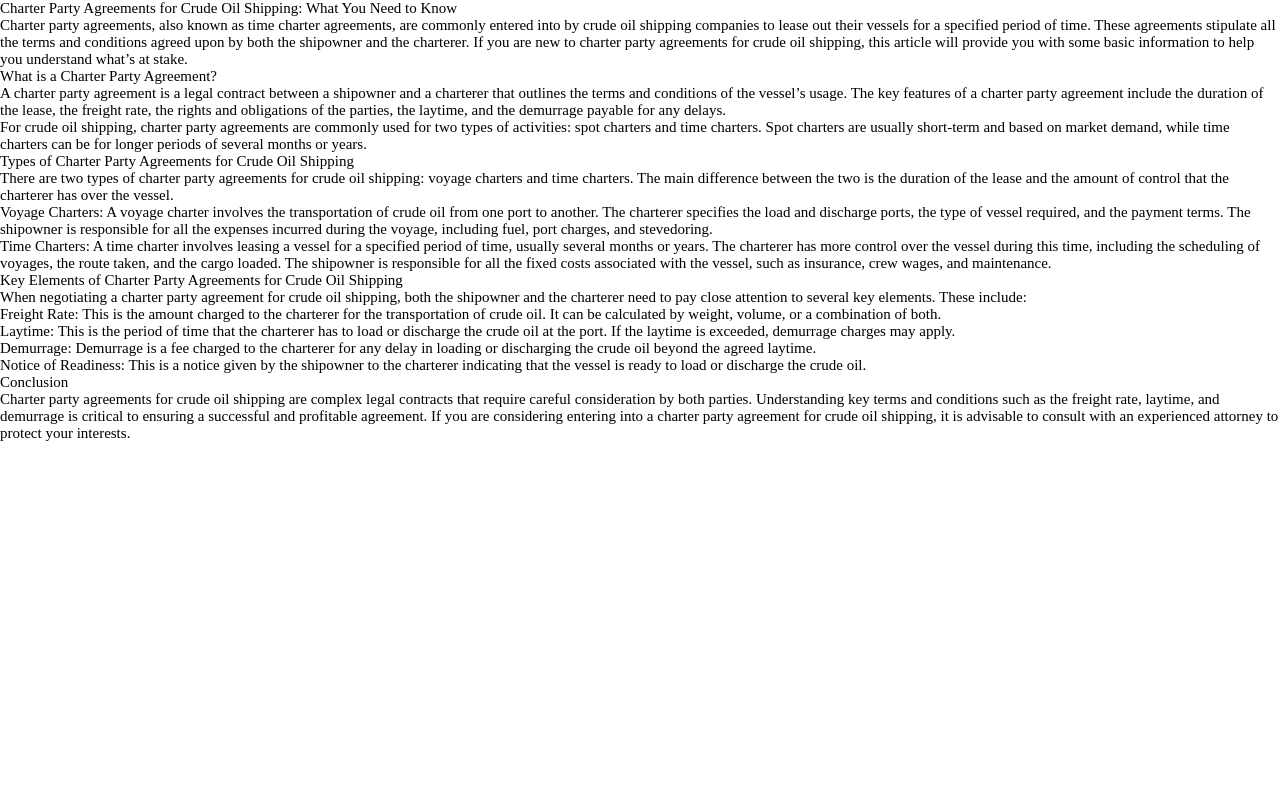What is a charter party agreement?
From the image, provide a succinct answer in one word or a short phrase.

A legal contract